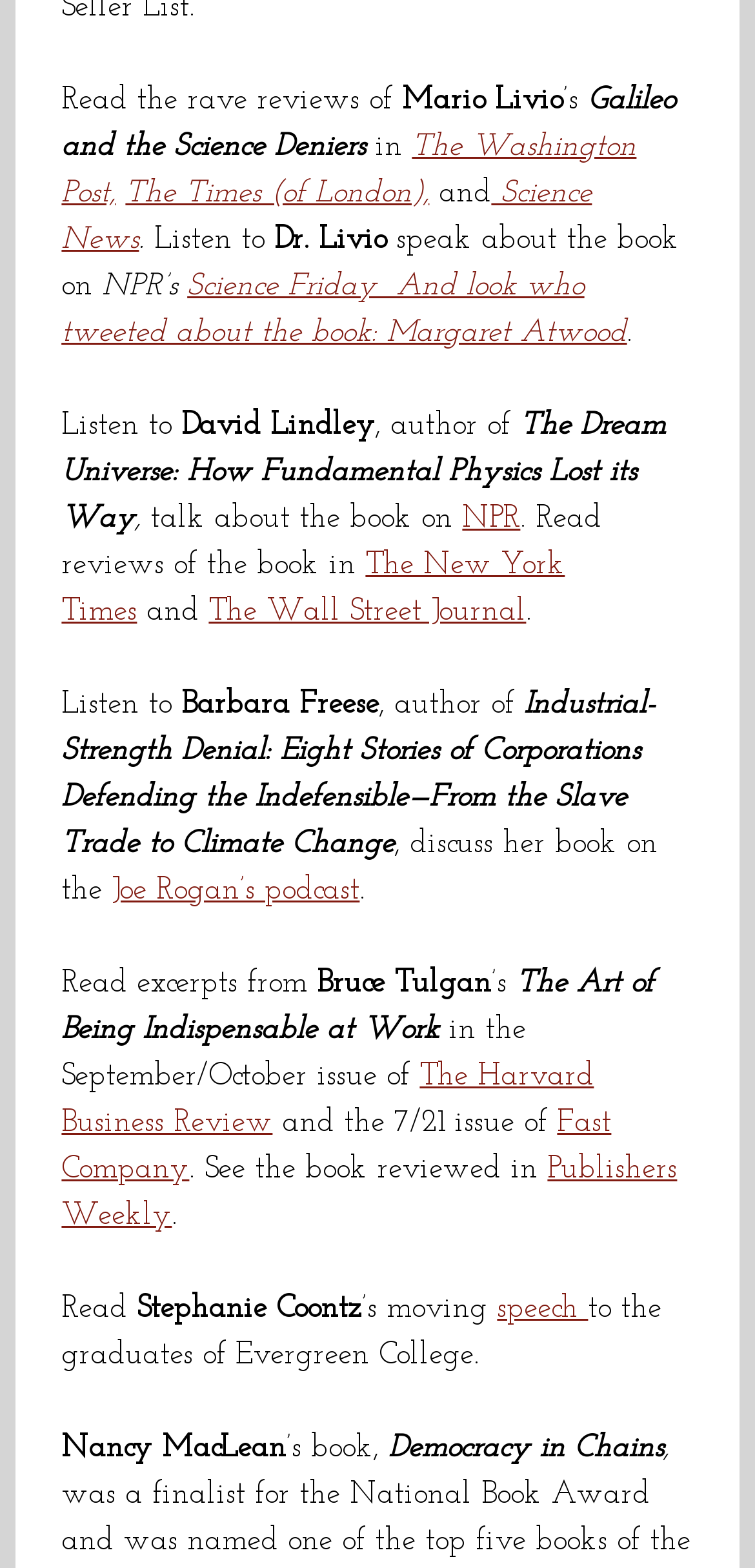Identify the bounding box coordinates of the clickable region necessary to fulfill the following instruction: "Listen to Dr. Livio on NPR’s Science Friday". The bounding box coordinates should be four float numbers between 0 and 1, i.e., [left, top, right, bottom].

[0.082, 0.143, 0.899, 0.192]